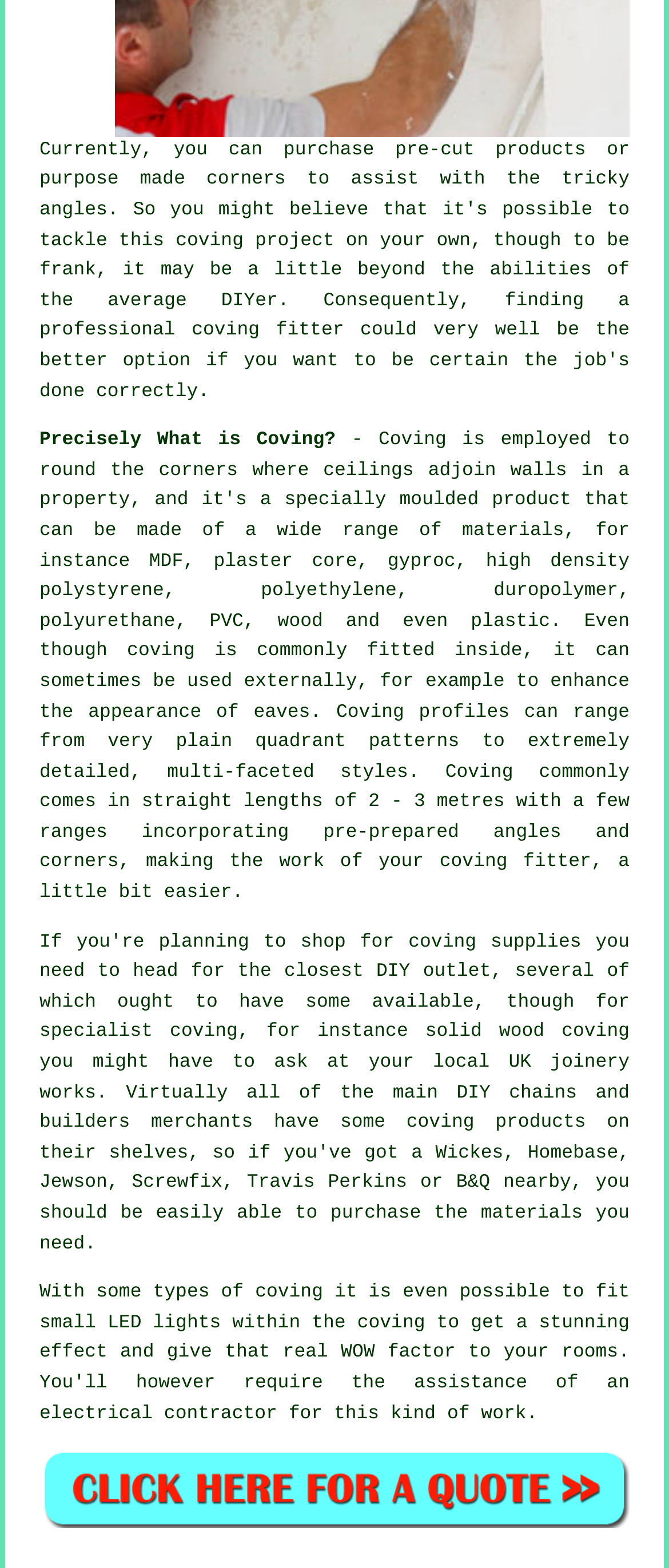Extract the bounding box coordinates of the UI element described by: "specialist coving". The coordinates should include four float numbers ranging from 0 to 1, e.g., [left, top, right, bottom].

[0.059, 0.652, 0.355, 0.665]